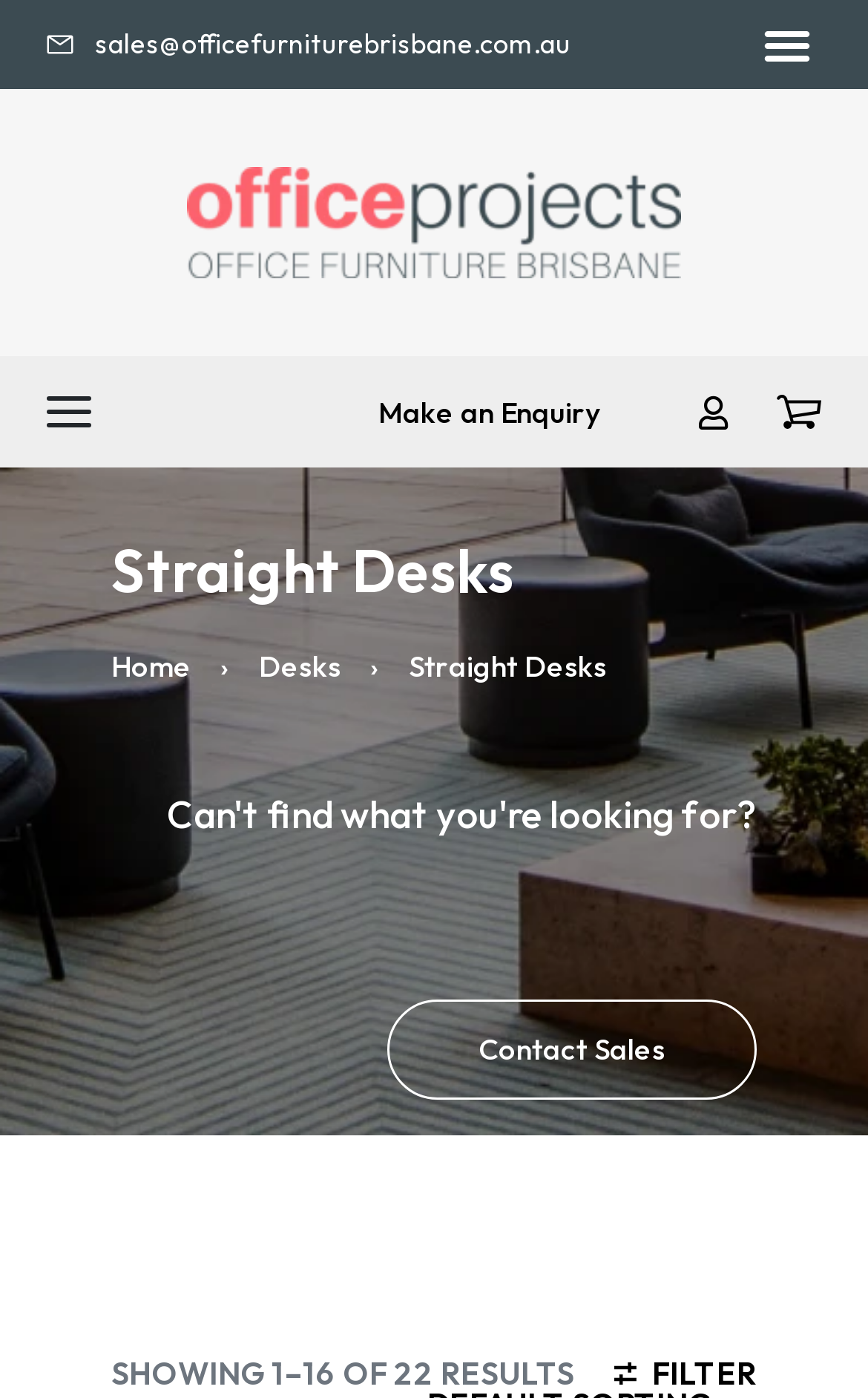What is the name of the desk type on the webpage?
Please use the image to provide a one-word or short phrase answer.

Straight Desks